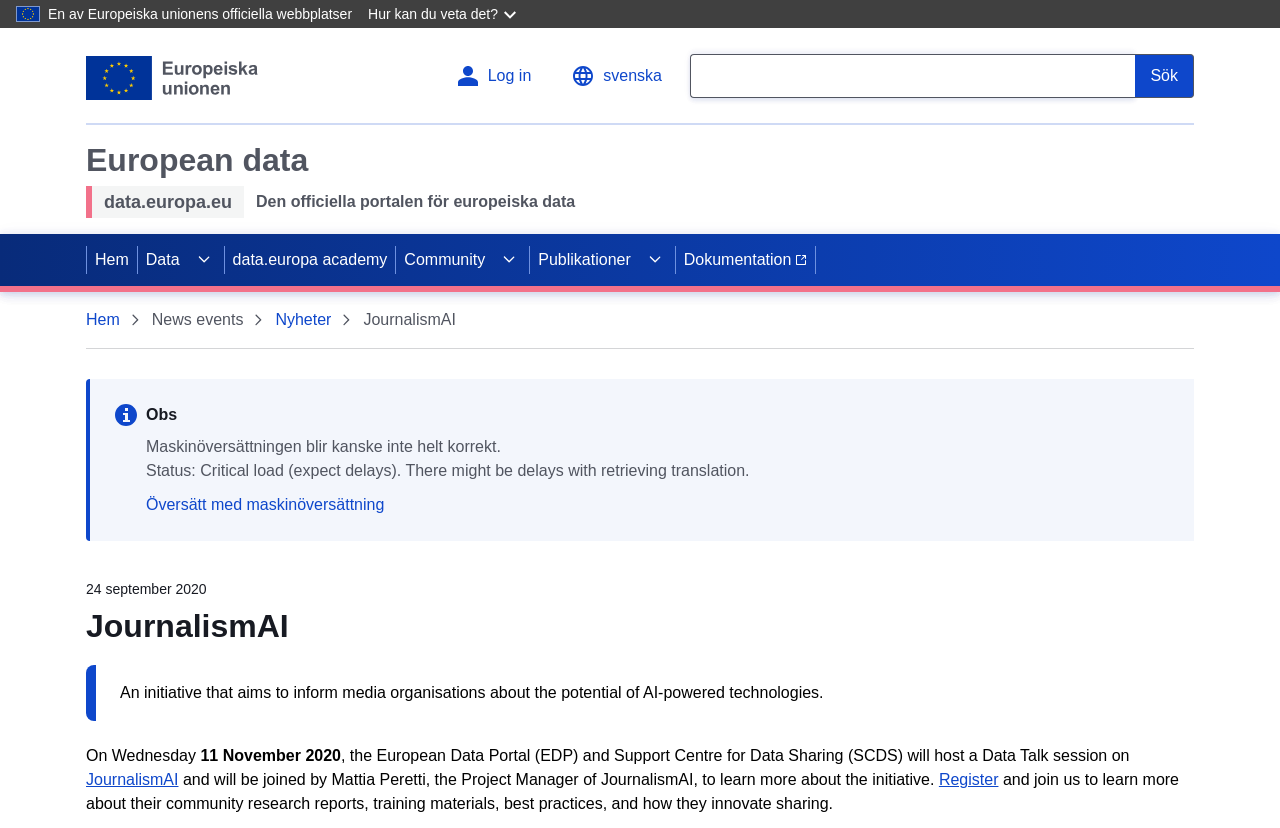Pinpoint the bounding box coordinates of the clickable element needed to complete the instruction: "Register for the Data Talk session". The coordinates should be provided as four float numbers between 0 and 1: [left, top, right, bottom].

[0.733, 0.932, 0.78, 0.952]